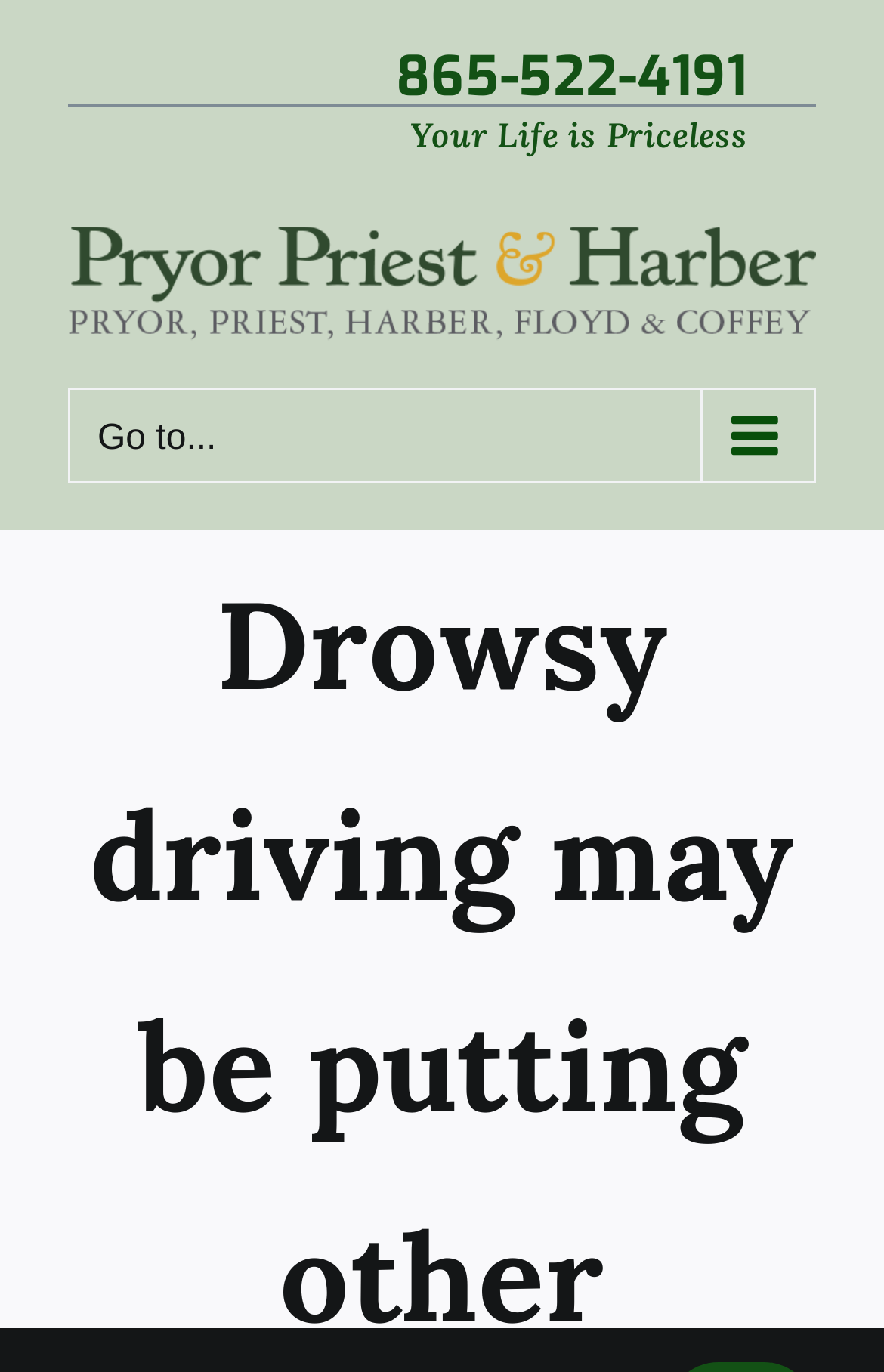Determine the bounding box for the described UI element: "alt="Pryor Priest & Harber Logo"".

[0.077, 0.166, 0.923, 0.25]